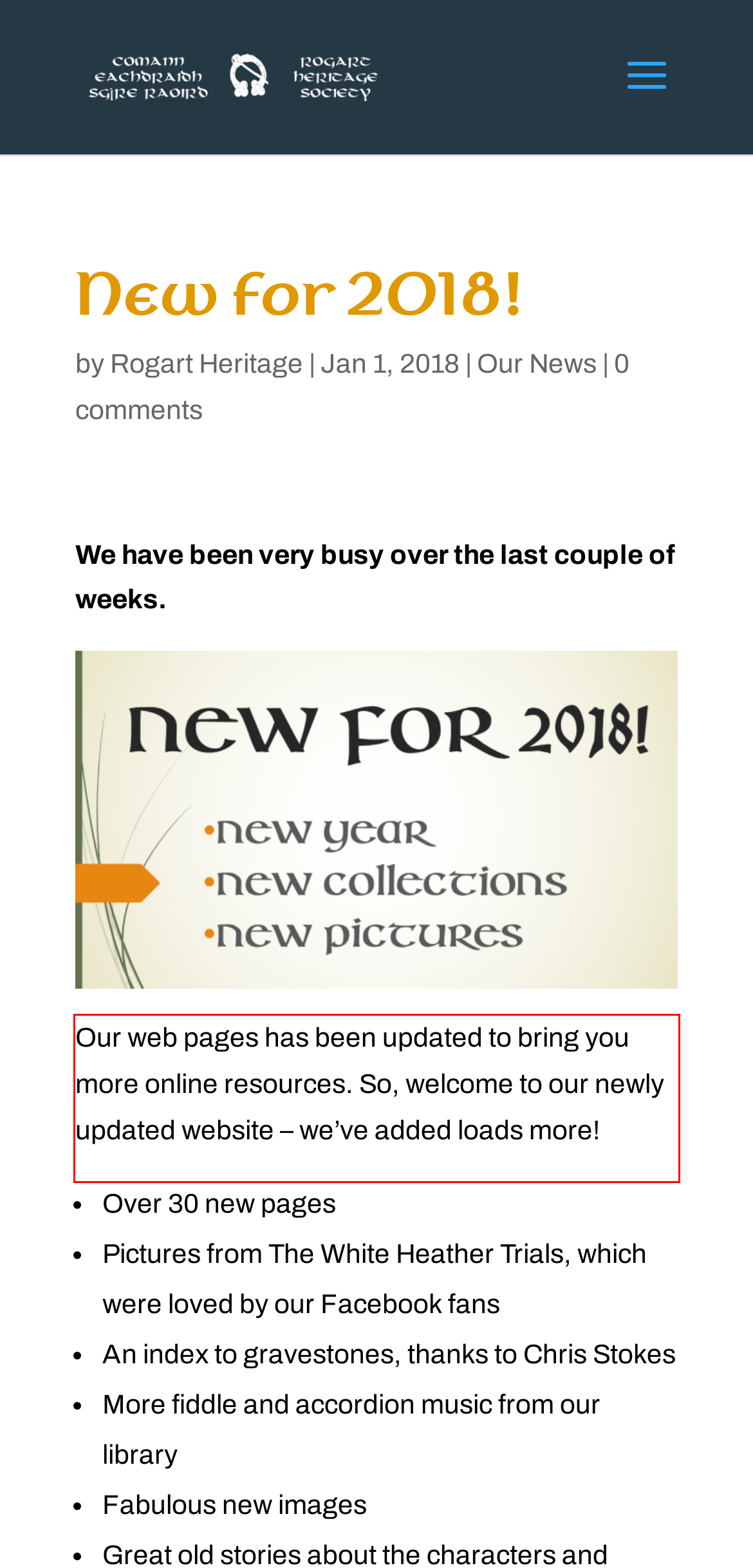Perform OCR on the text inside the red-bordered box in the provided screenshot and output the content.

Our web pages has been updated to bring you more online resources. So, welcome to our newly updated website – we’ve added loads more!